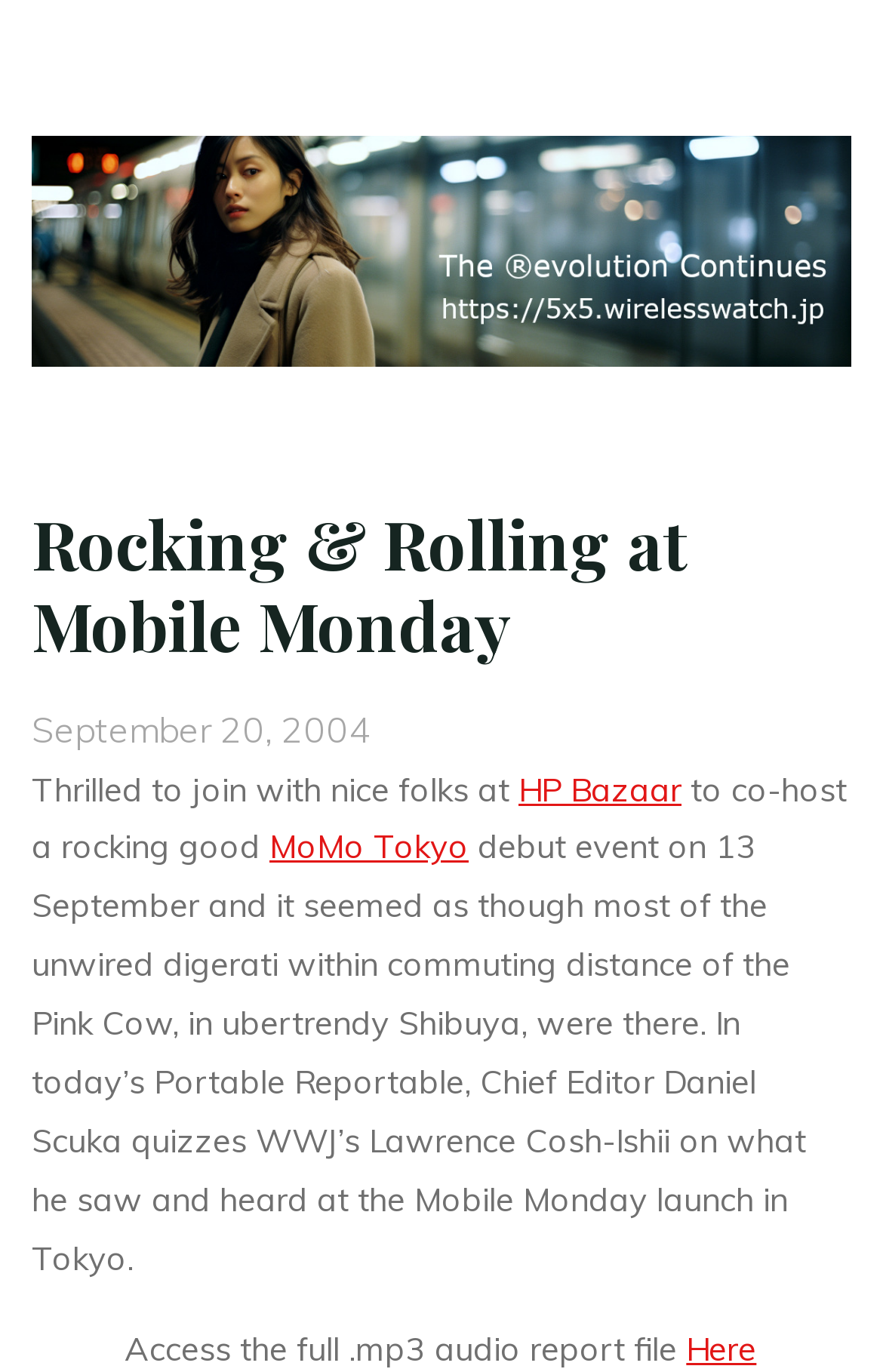Please give a succinct answer using a single word or phrase:
What is the location of the Pink Cow?

Shibuya